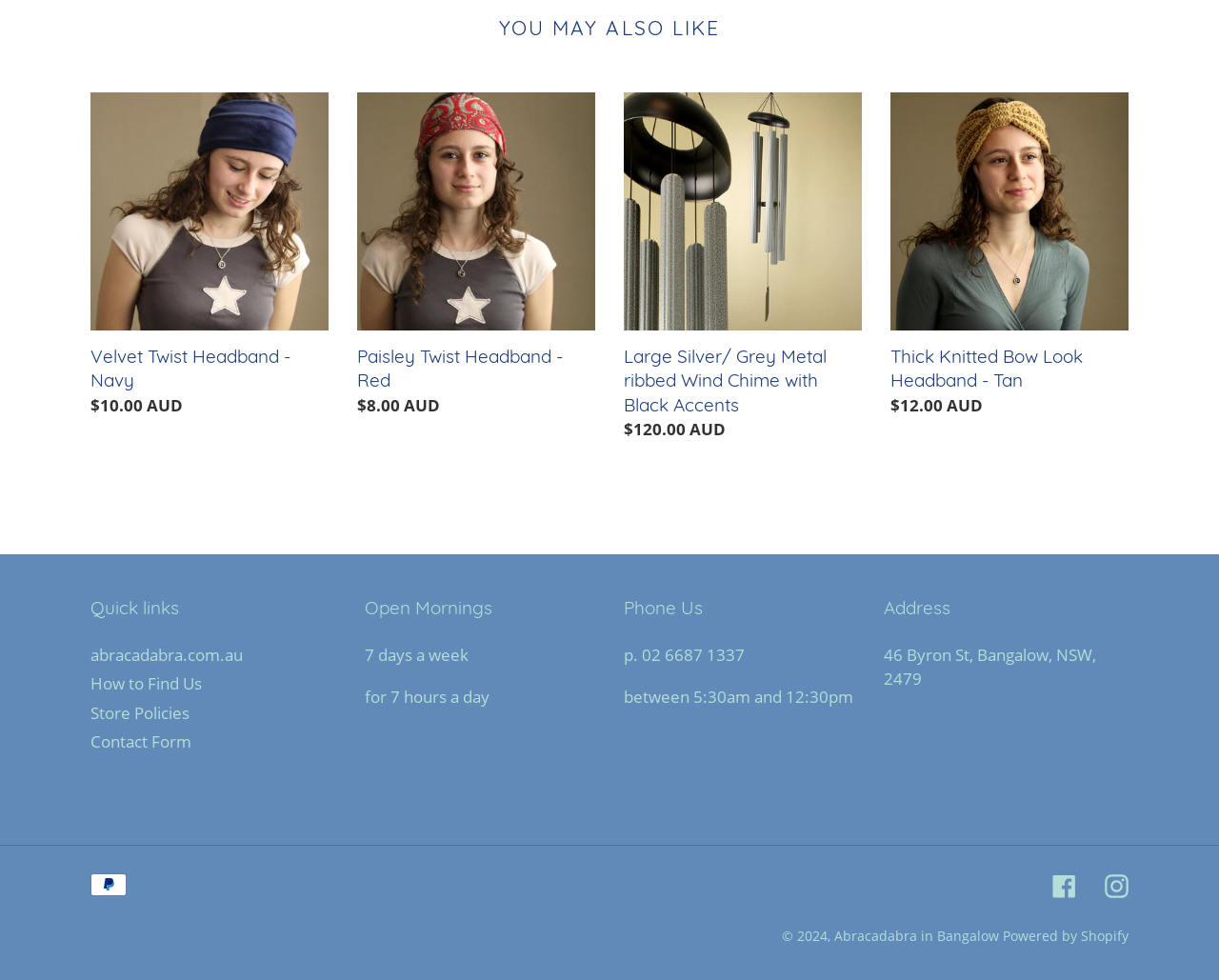What are the opening hours of the store?
Look at the image and respond with a single word or a short phrase.

7 days a week, 7 hours a day